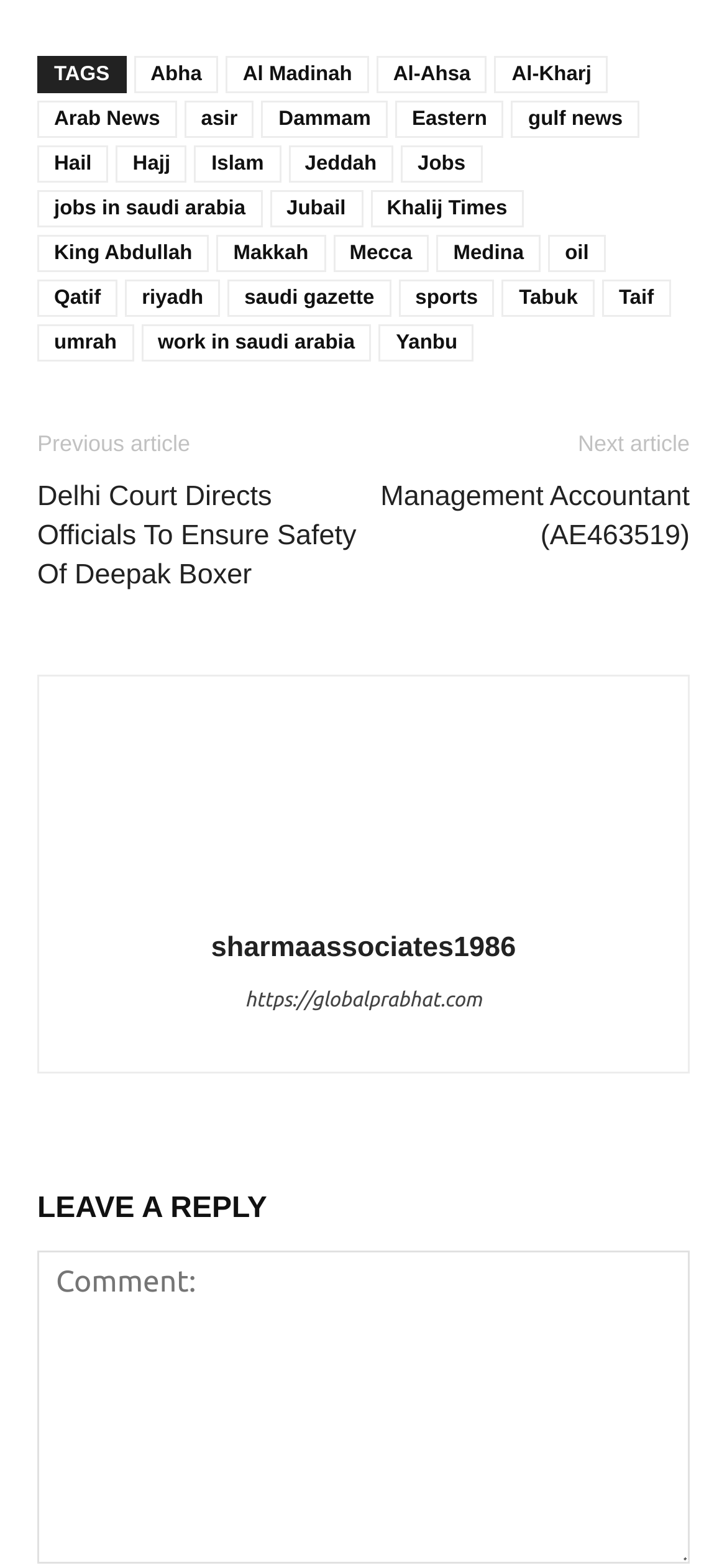Please provide the bounding box coordinates for the element that needs to be clicked to perform the following instruction: "Click on the 'Management Accountant (AE463519)' link". The coordinates should be given as four float numbers between 0 and 1, i.e., [left, top, right, bottom].

[0.5, 0.304, 0.949, 0.354]